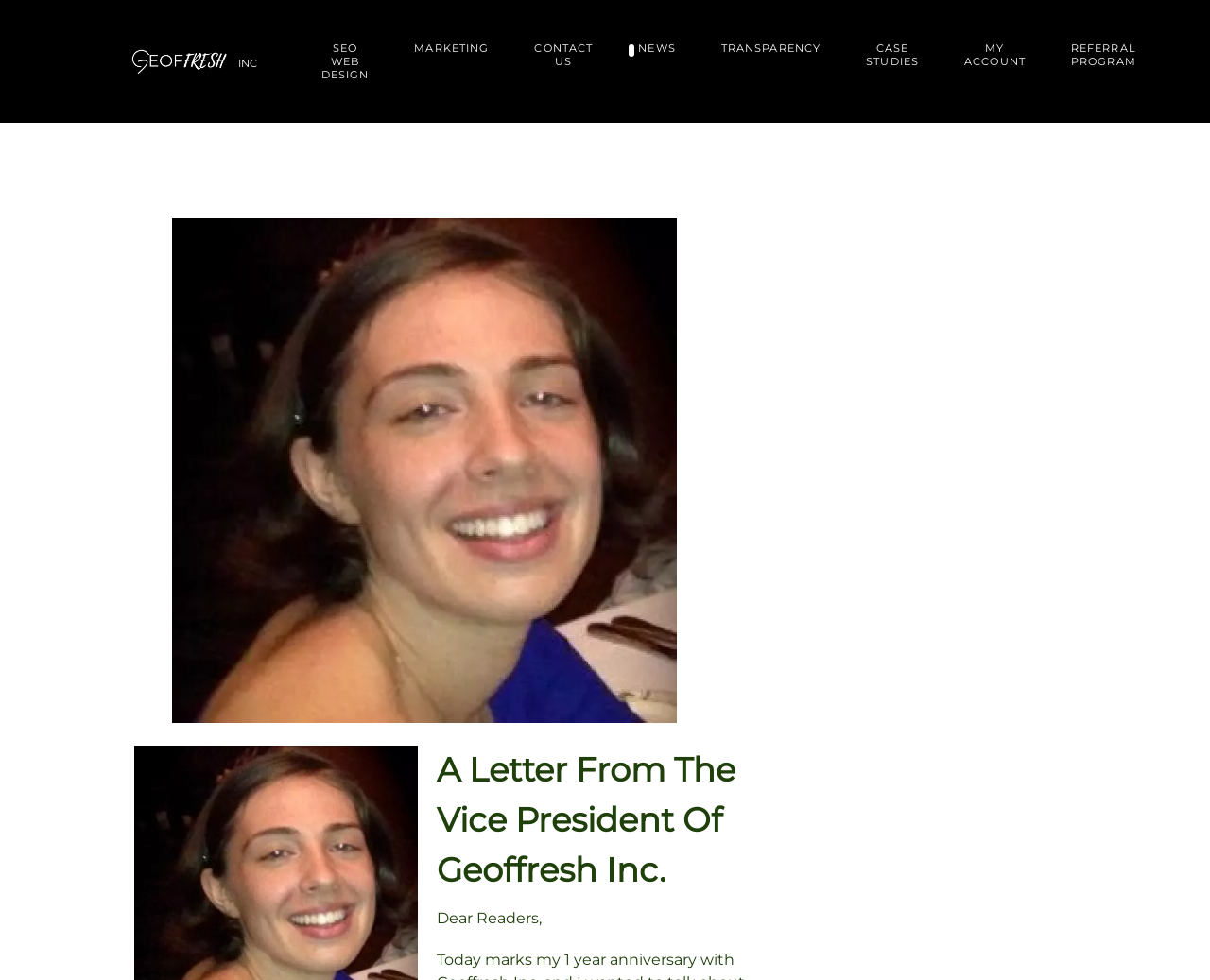Identify the bounding box coordinates of the part that should be clicked to carry out this instruction: "Read the letter from the Vice President".

[0.111, 0.761, 0.639, 0.914]